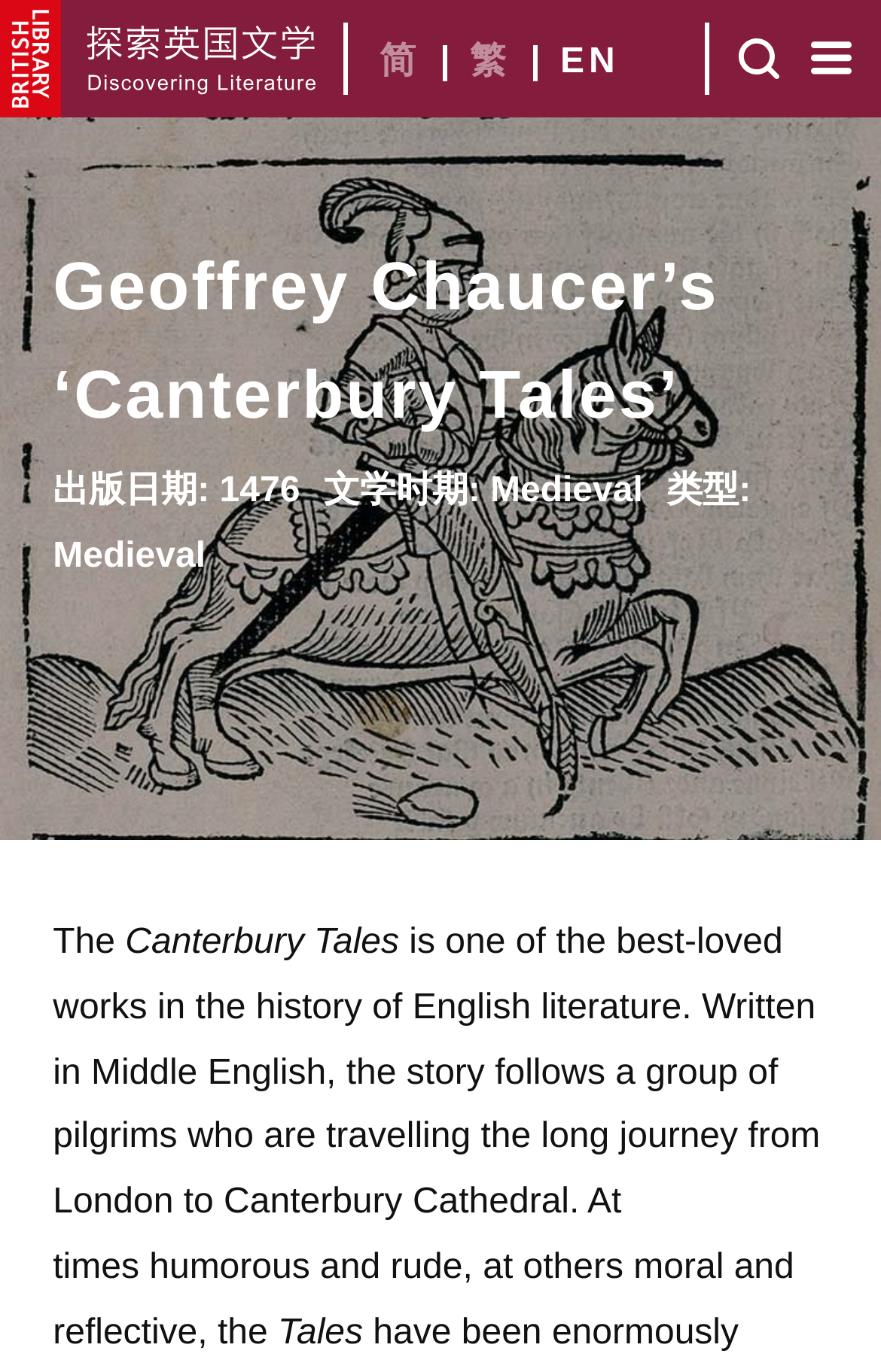Find the bounding box coordinates for the HTML element described as: "British Library". The coordinates should consist of four float values between 0 and 1, i.e., [left, top, right, bottom].

[0.0, 0.0, 0.069, 0.086]